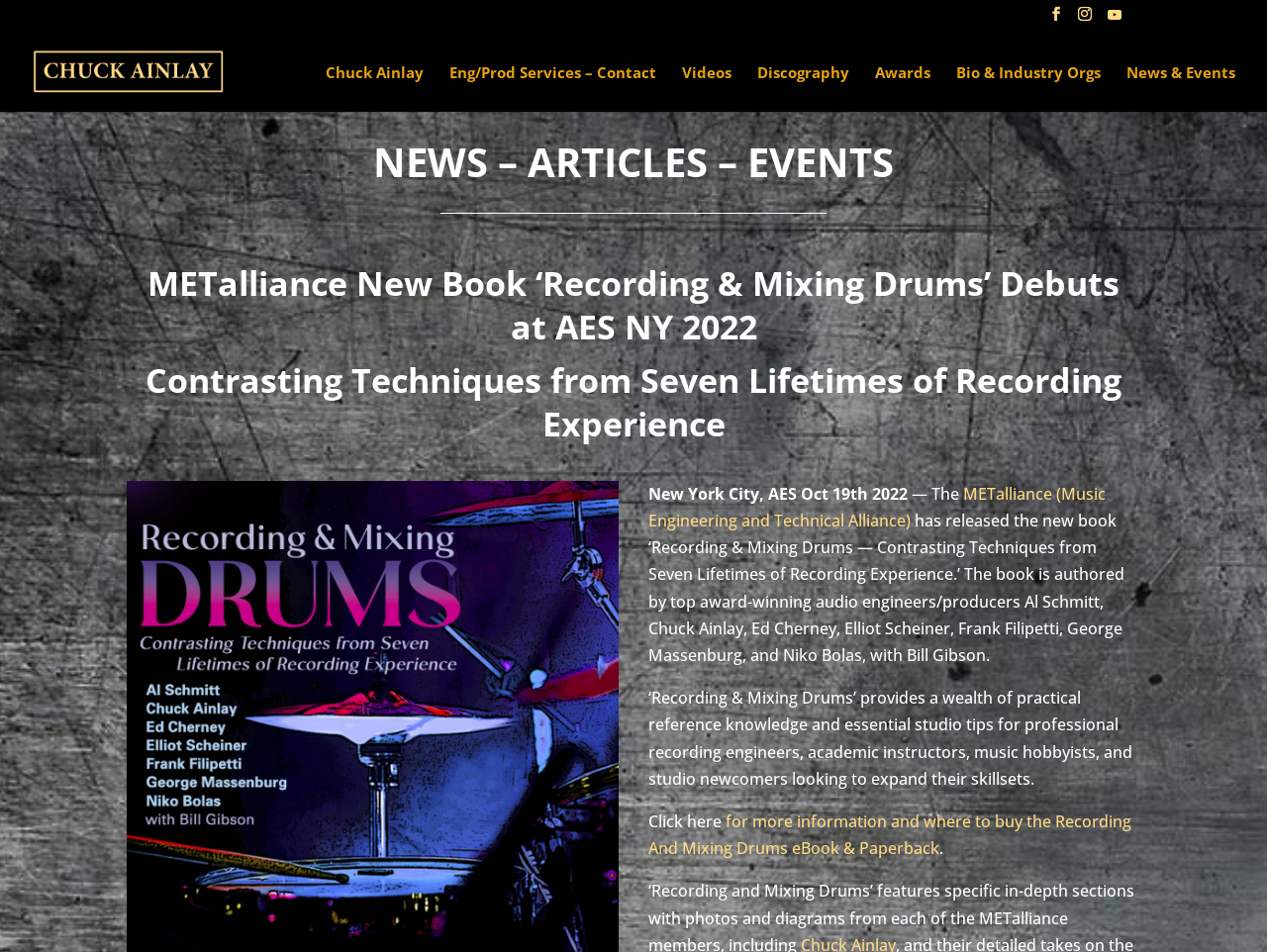Show the bounding box coordinates for the HTML element as described: "alt="Chuck Ainlay"".

[0.027, 0.062, 0.177, 0.085]